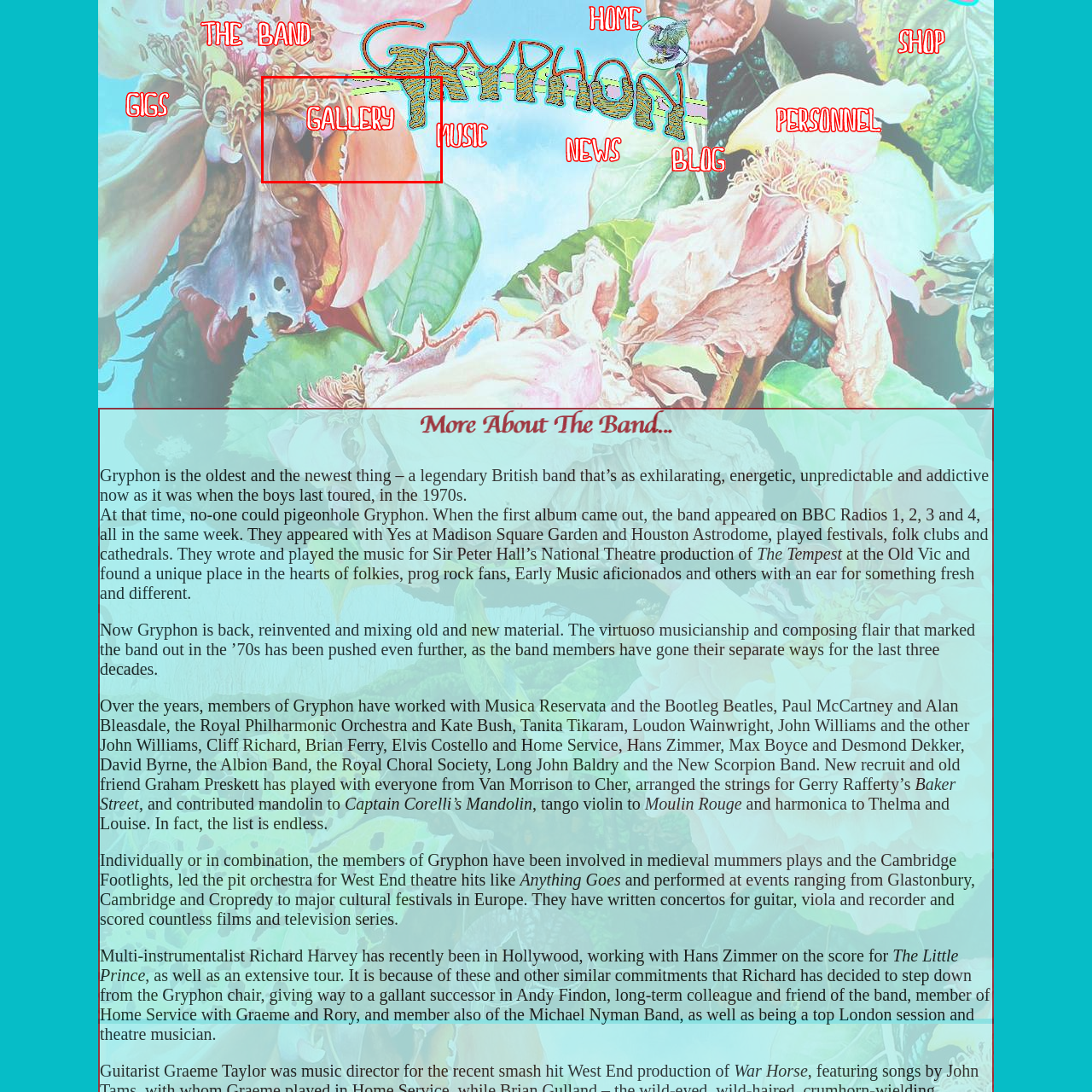Focus on the section encased in the red border, What is the subject of the artistic content in the gallery? Give your response as a single word or phrase.

Gryphon